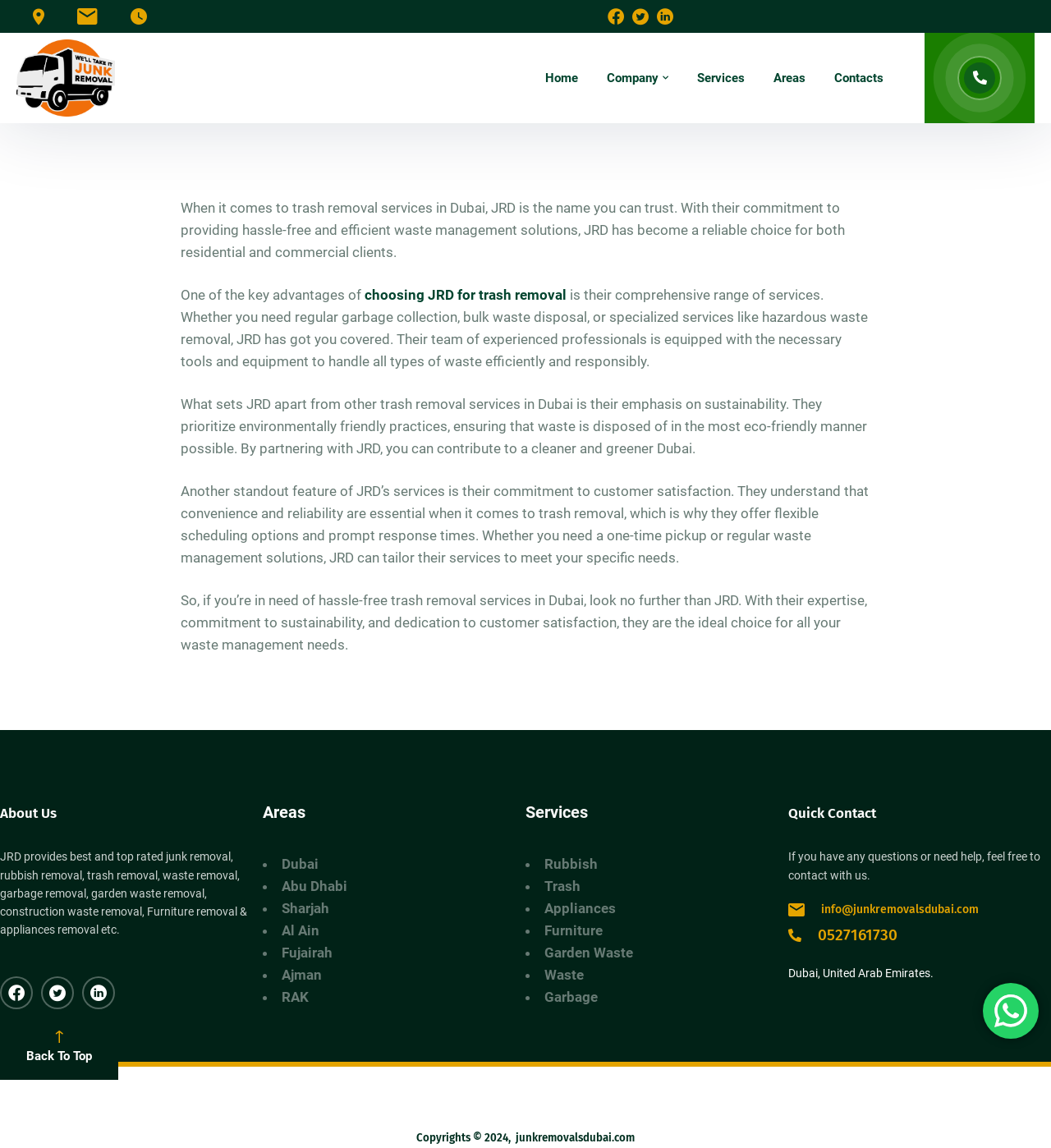Construct a comprehensive caption that outlines the webpage's structure and content.

This webpage is about JRD, a trash removal service provider in Dubai. At the top, there are several links, including "Junk Removal Service UAE" with an accompanying image, and navigation links like "Home", "Company", "Services", "Areas", and "Contacts". 

Below the navigation links, there is a main section that describes JRD's services. The text explains that JRD is a reliable choice for both residential and commercial clients, offering a comprehensive range of services, including regular garbage collection, bulk waste disposal, and specialized services like hazardous waste removal. The text also highlights JRD's emphasis on sustainability and customer satisfaction.

Further down, there are three sections: "About Us", "Areas", and "Services". The "About Us" section provides a brief overview of JRD's services, including junk removal, rubbish removal, and more. The "Areas" section lists the areas that JRD serves, including Dubai, Abu Dhabi, Sharjah, and others. The "Services" section lists the various services offered by JRD, including rubbish removal, trash removal, appliances removal, and more.

At the bottom of the page, there is a "Quick Contact" section with contact information, including an email address, phone number, and physical address. There is also a "Back To Top" link and a copyright notice. On the right side of the page, there is a "WhatsApp us" button with an accompanying image.